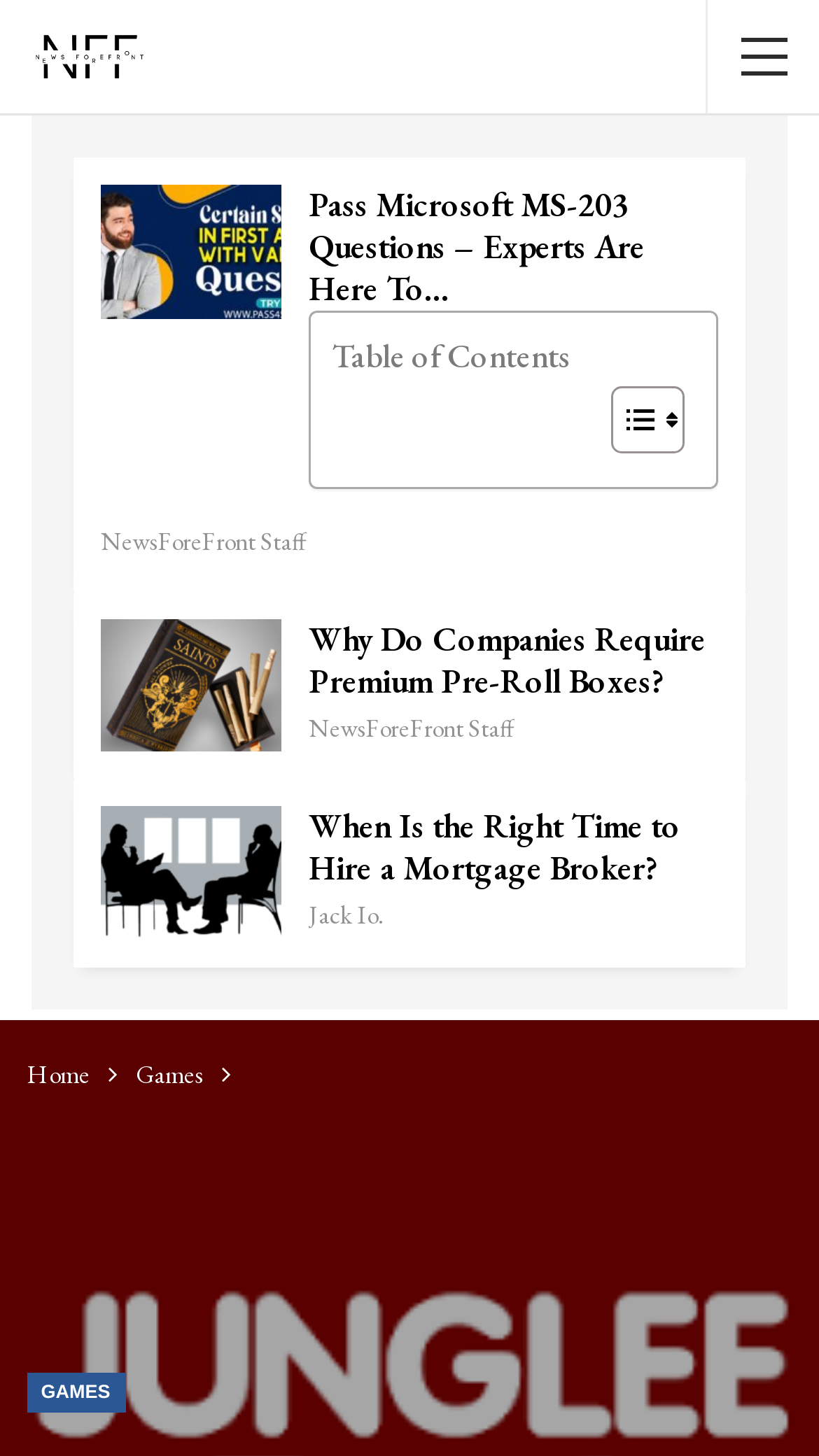Find and specify the bounding box coordinates that correspond to the clickable region for the instruction: "Click on Automotive".

None